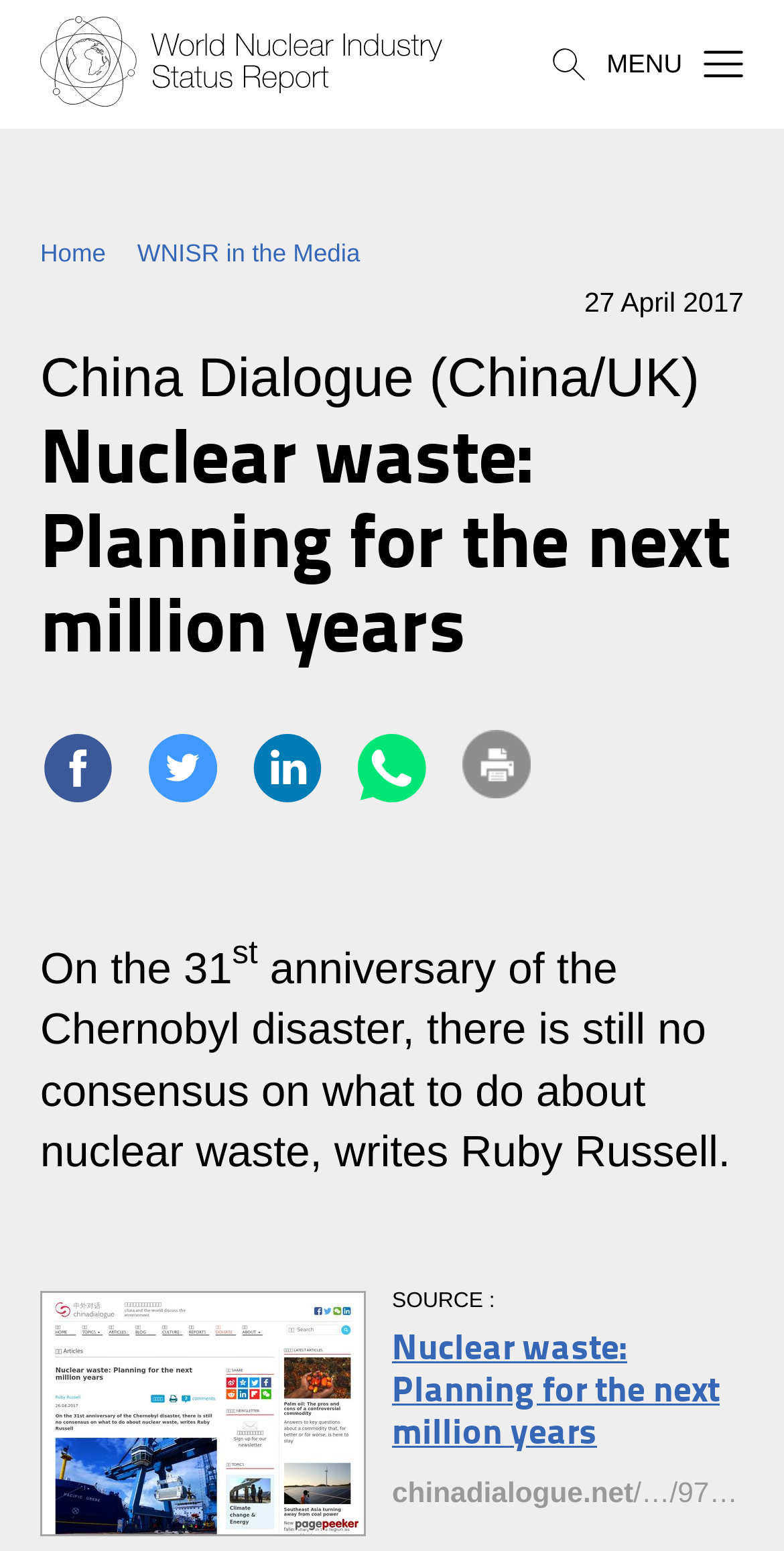Give a concise answer of one word or phrase to the question: 
What is the topic of the article?

Nuclear waste